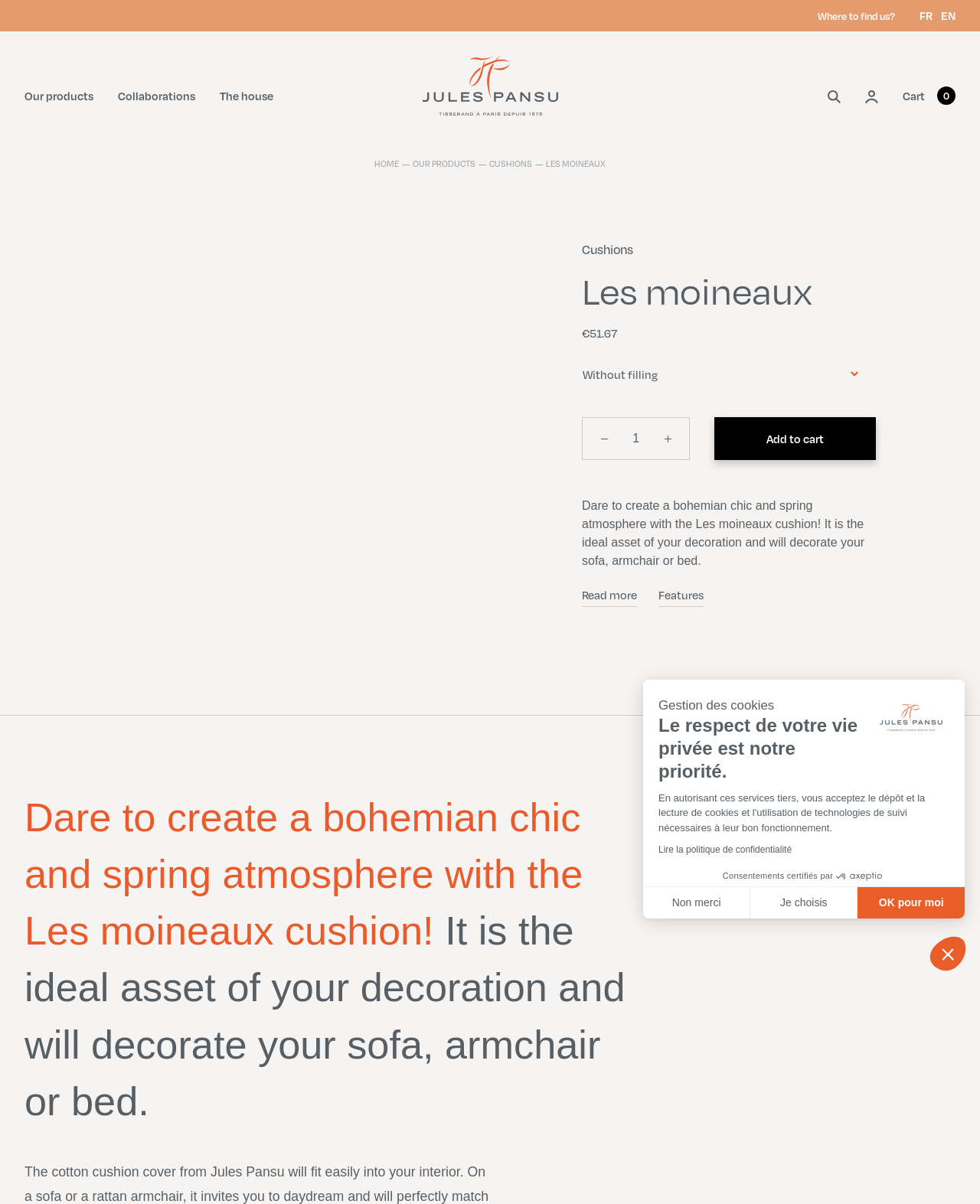Please identify the bounding box coordinates of the element's region that I should click in order to complete the following instruction: "Add the 'Les moineaux' cushion to cart". The bounding box coordinates consist of four float numbers between 0 and 1, i.e., [left, top, right, bottom].

[0.729, 0.347, 0.894, 0.382]